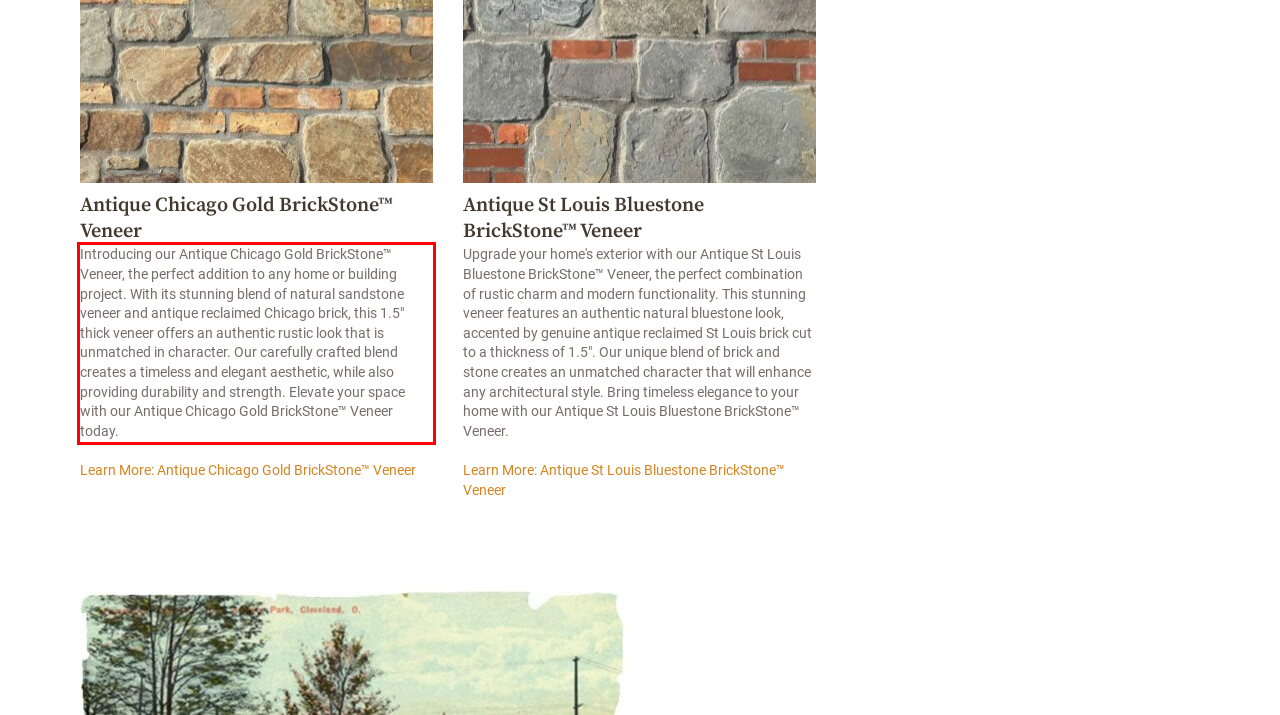Review the webpage screenshot provided, and perform OCR to extract the text from the red bounding box.

Introducing our Antique Chicago Gold BrickStone™ Veneer, the perfect addition to any home or building project. With its stunning blend of natural sandstone veneer and antique reclaimed Chicago brick, this 1.5" thick veneer offers an authentic rustic look that is unmatched in character. Our carefully crafted blend creates a timeless and elegant aesthetic, while also providing durability and strength. Elevate your space with our Antique Chicago Gold BrickStone™ Veneer today.